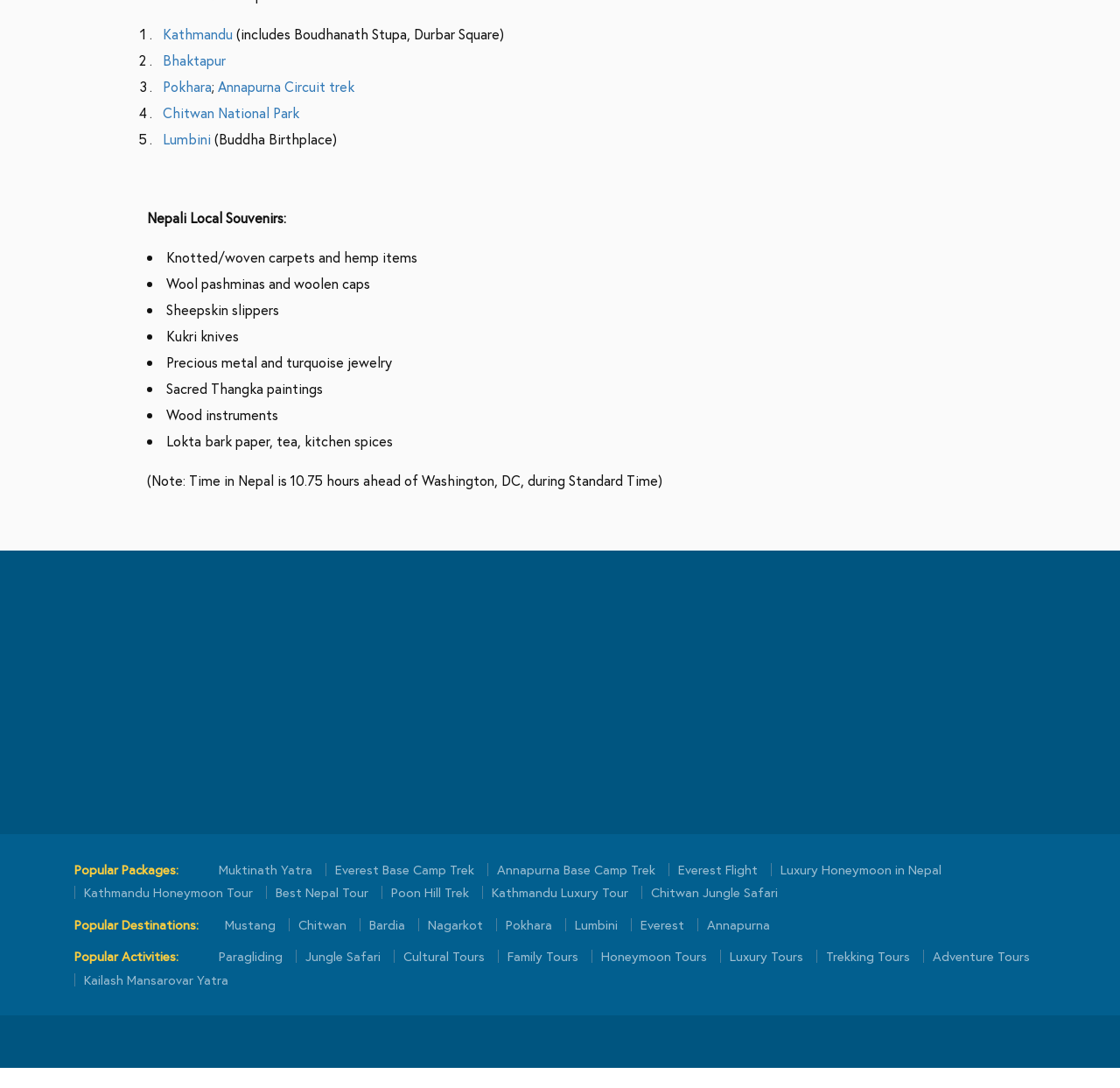Please specify the coordinates of the bounding box for the element that should be clicked to carry out this instruction: "Check out Muktinath Yatra". The coordinates must be four float numbers between 0 and 1, formatted as [left, top, right, bottom].

[0.188, 0.793, 0.287, 0.805]